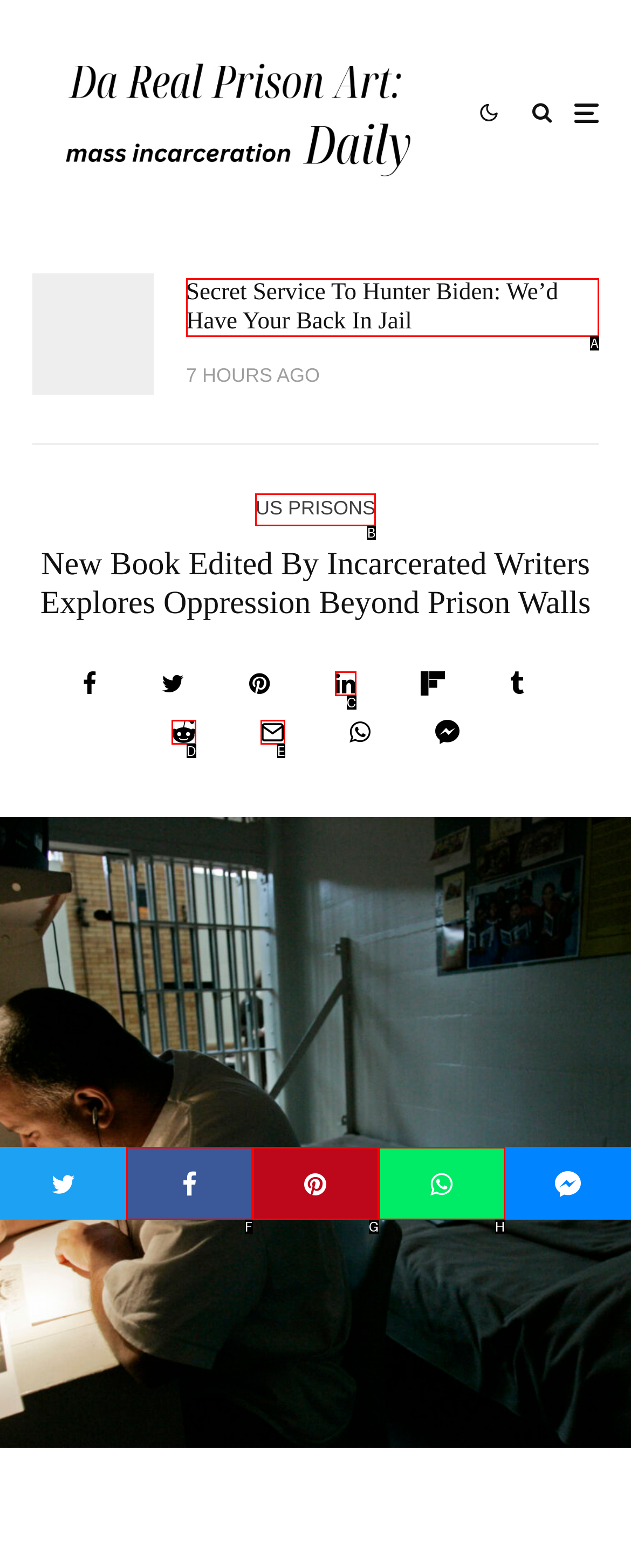Pick the option that best fits the description: 14. Reply with the letter of the matching option directly.

None